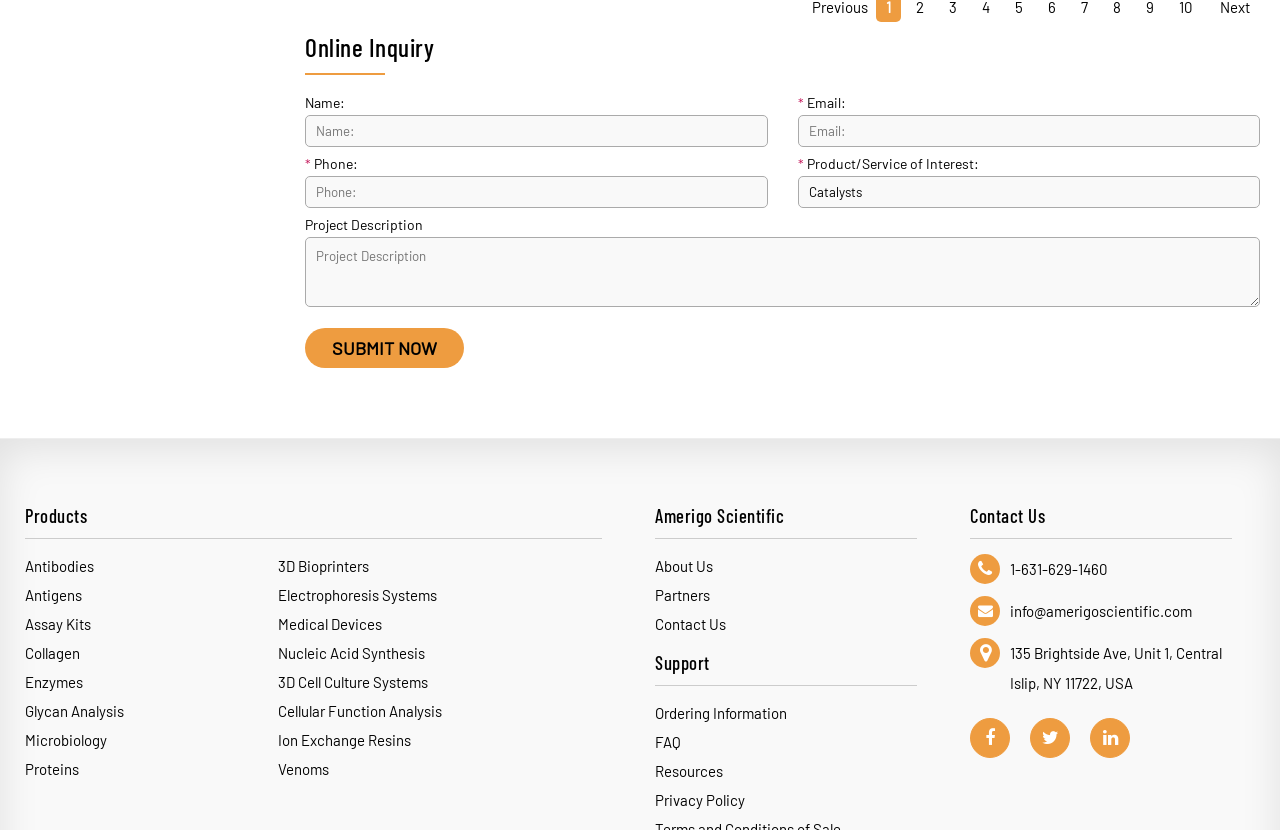Bounding box coordinates are given in the format (top-left x, top-left y, bottom-right x, bottom-right y). All values should be floating point numbers between 0 and 1. Provide the bounding box coordinate for the UI element described as: Ion Exchange Resins

[0.217, 0.881, 0.321, 0.902]